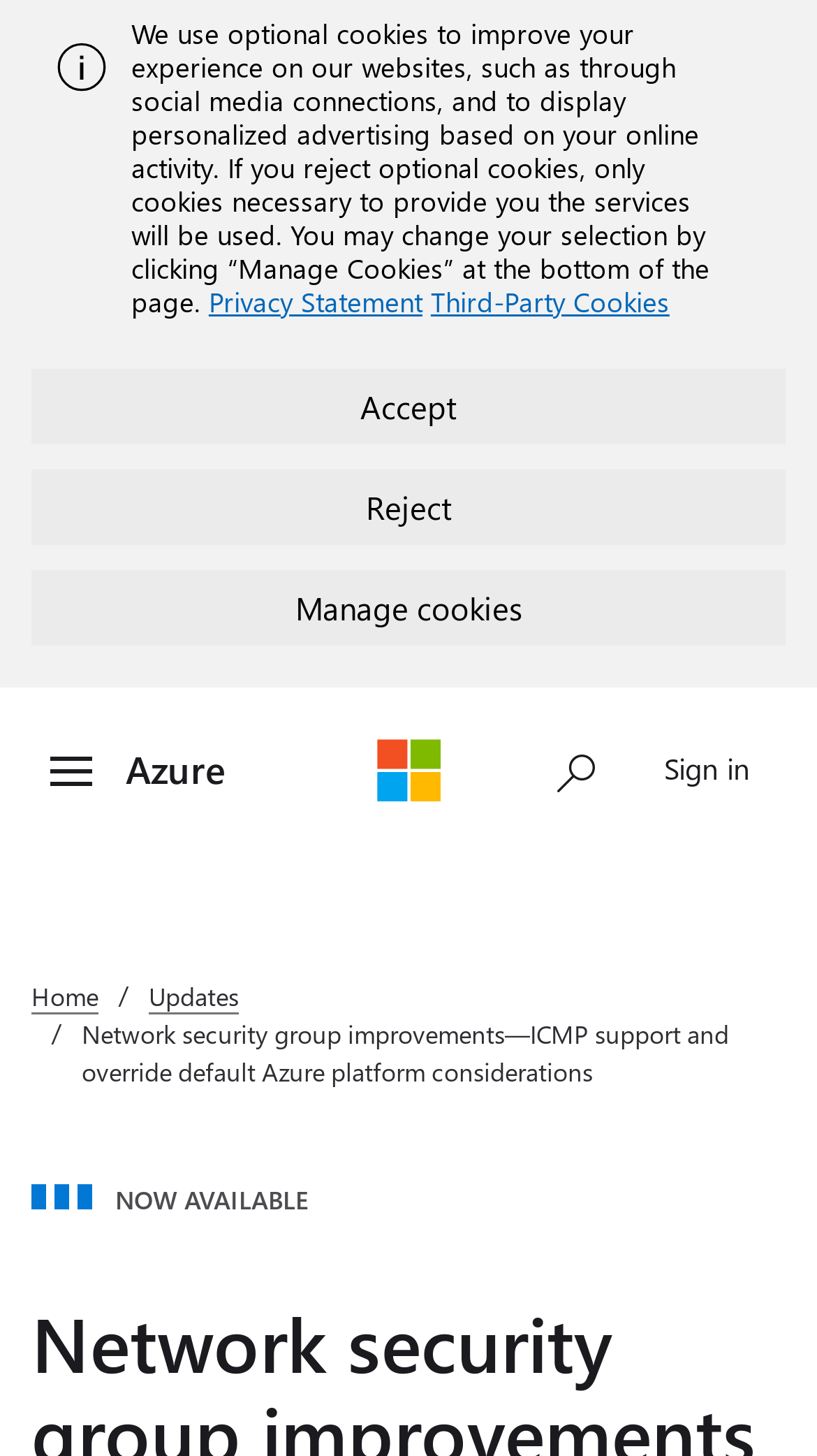Identify and provide the bounding box coordinates of the UI element described: "parent_node: Azure aria-label="Microsoft"". The coordinates should be formatted as [left, top, right, bottom], with each number being a float between 0 and 1.

[0.459, 0.505, 0.541, 0.551]